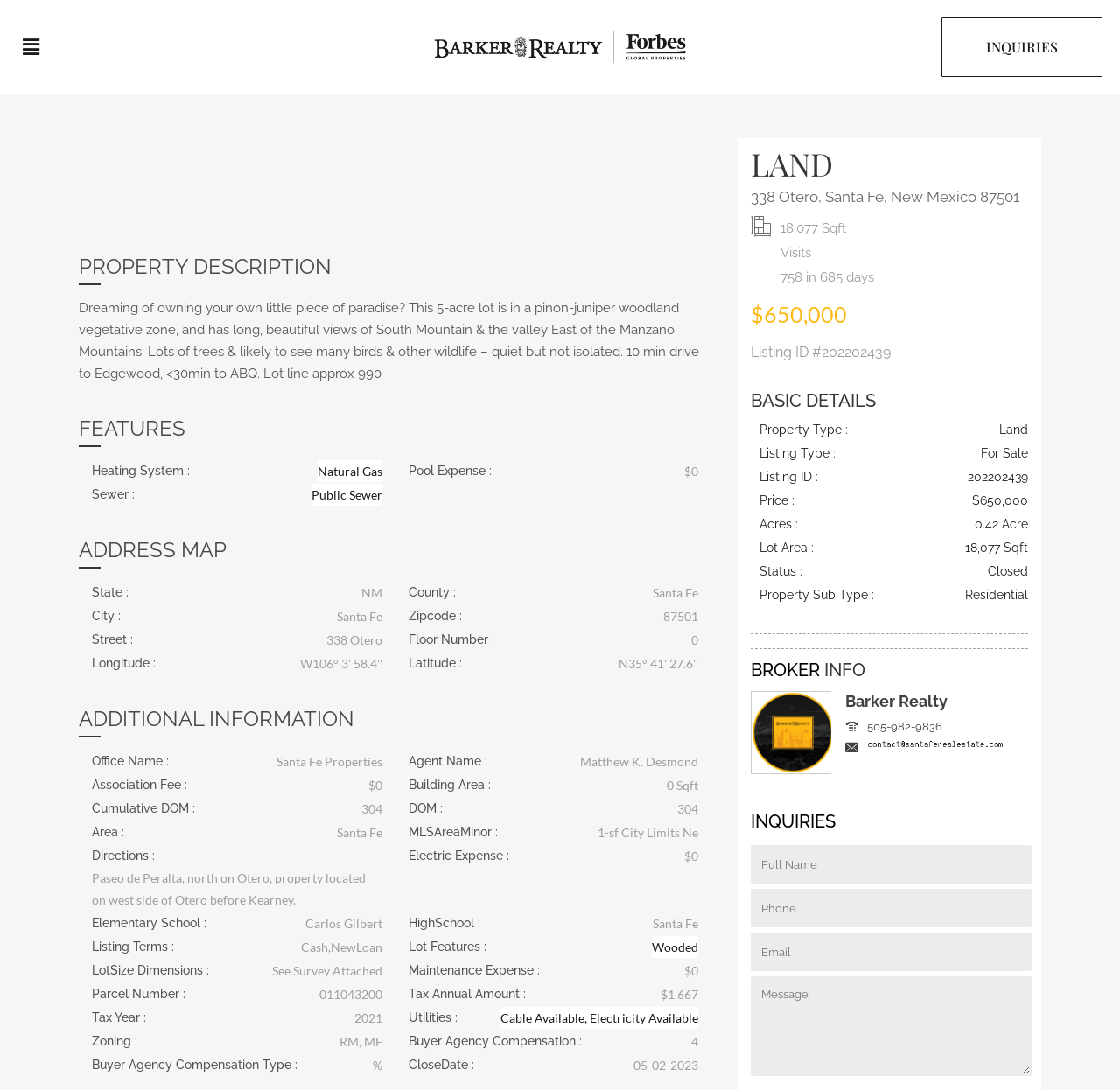Respond with a single word or phrase to the following question:
What is the type of heating system?

Natural Gas